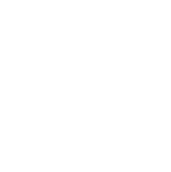Write a descriptive caption for the image, covering all notable aspects.

This image features an elegant and functional cast iron cookware casserole, designed for both durability and aesthetic appeal. The casserole has a high-quality enamel finish, making it suitable for a variety of cooking methods, including stovetop and oven use. Its robust construction ensures even heat distribution, allowing for perfect cooking results every time. Ideal for simmering, braising, or baking, this versatile dish is an essential addition to any kitchen, combining traditional craftsmanship with modern design. Perfect for serving up family meals or entertaining guests, this casserole embodies both style and practicality.